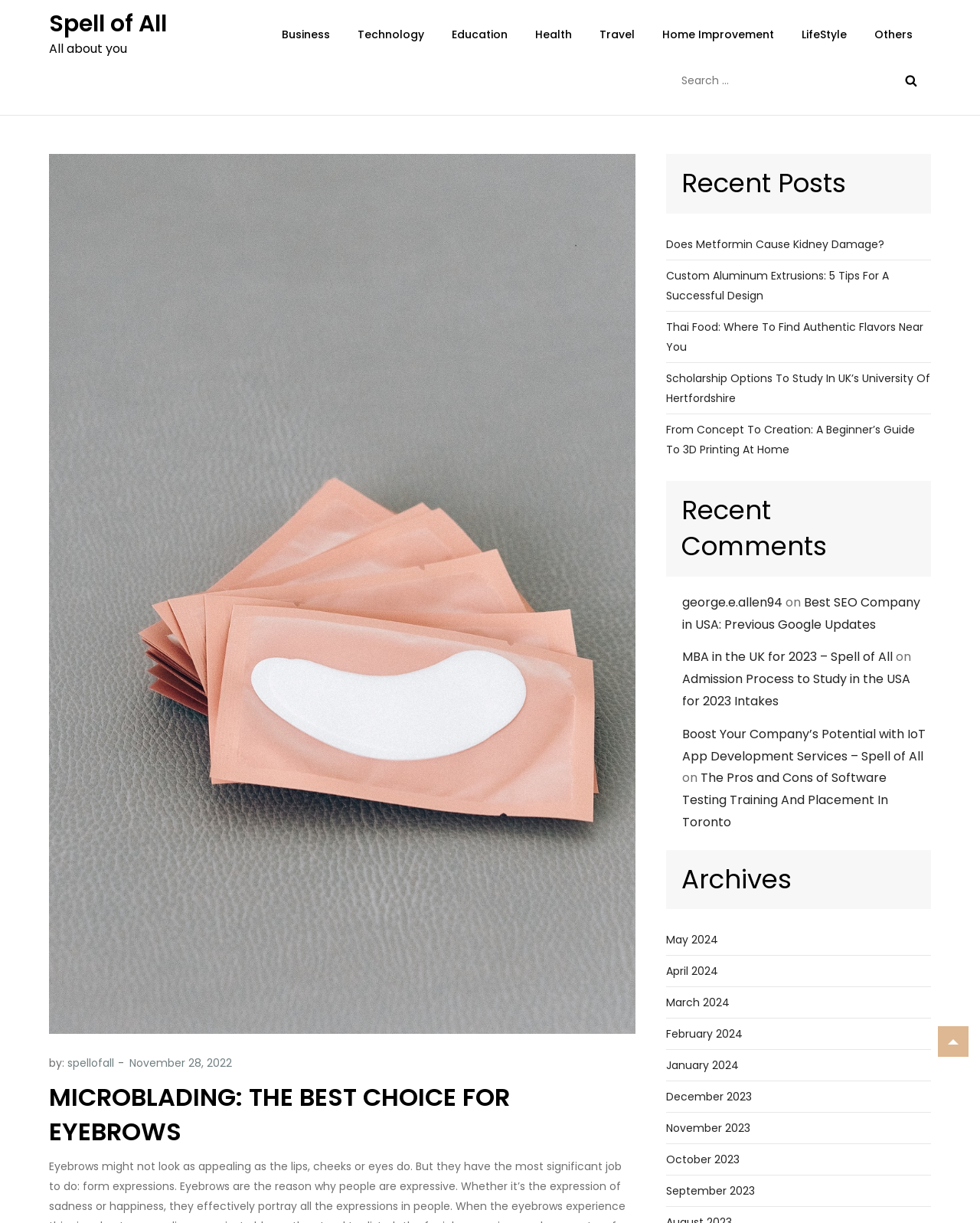Identify the bounding box coordinates of the section to be clicked to complete the task described by the following instruction: "Search for something". The coordinates should be four float numbers between 0 and 1, formatted as [left, top, right, bottom].

[0.688, 0.047, 0.95, 0.085]